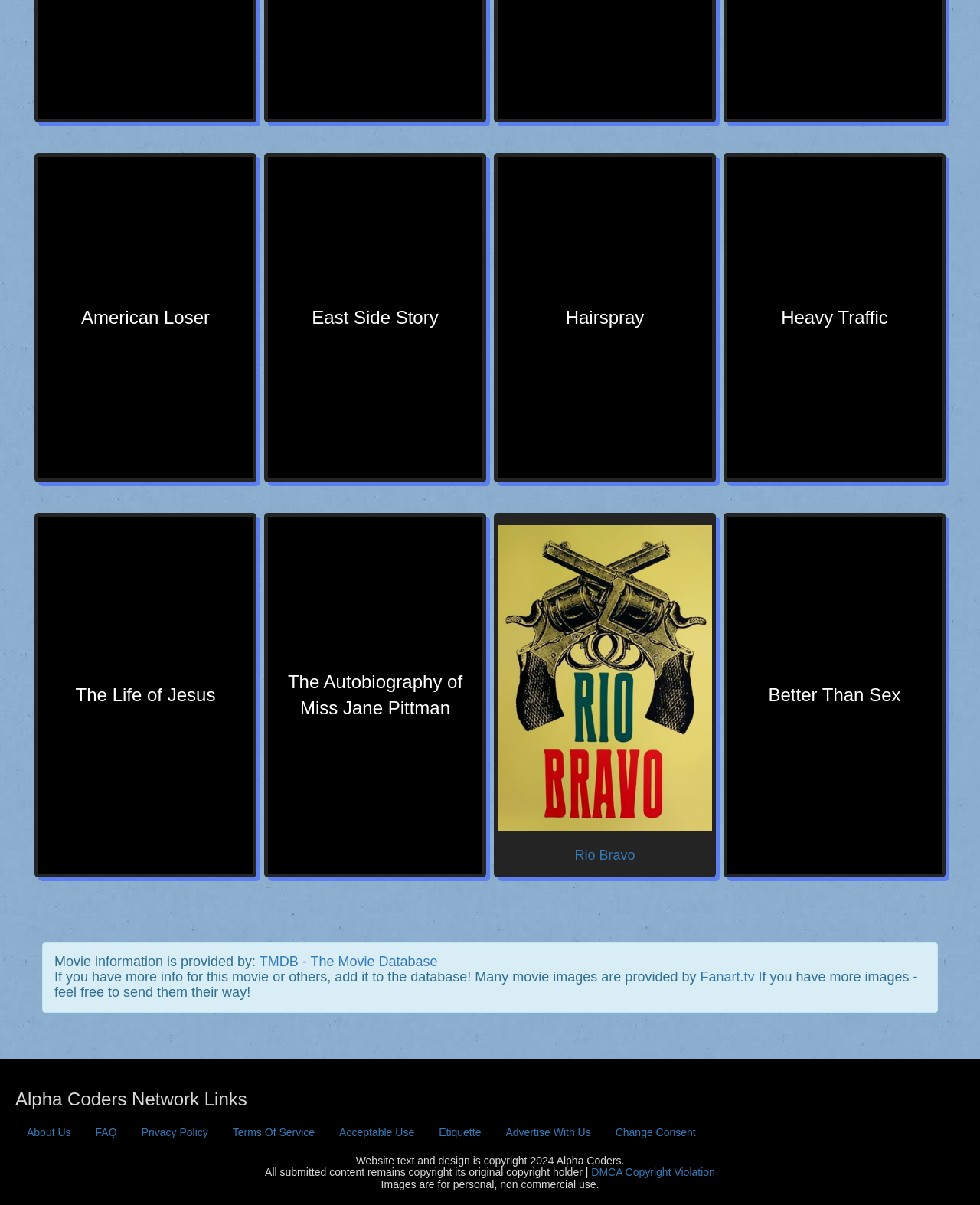Specify the bounding box coordinates of the element's region that should be clicked to achieve the following instruction: "Check the FAQ section". The bounding box coordinates consist of four float numbers between 0 and 1, in the format [left, top, right, bottom].

[0.086, 0.927, 0.131, 0.952]